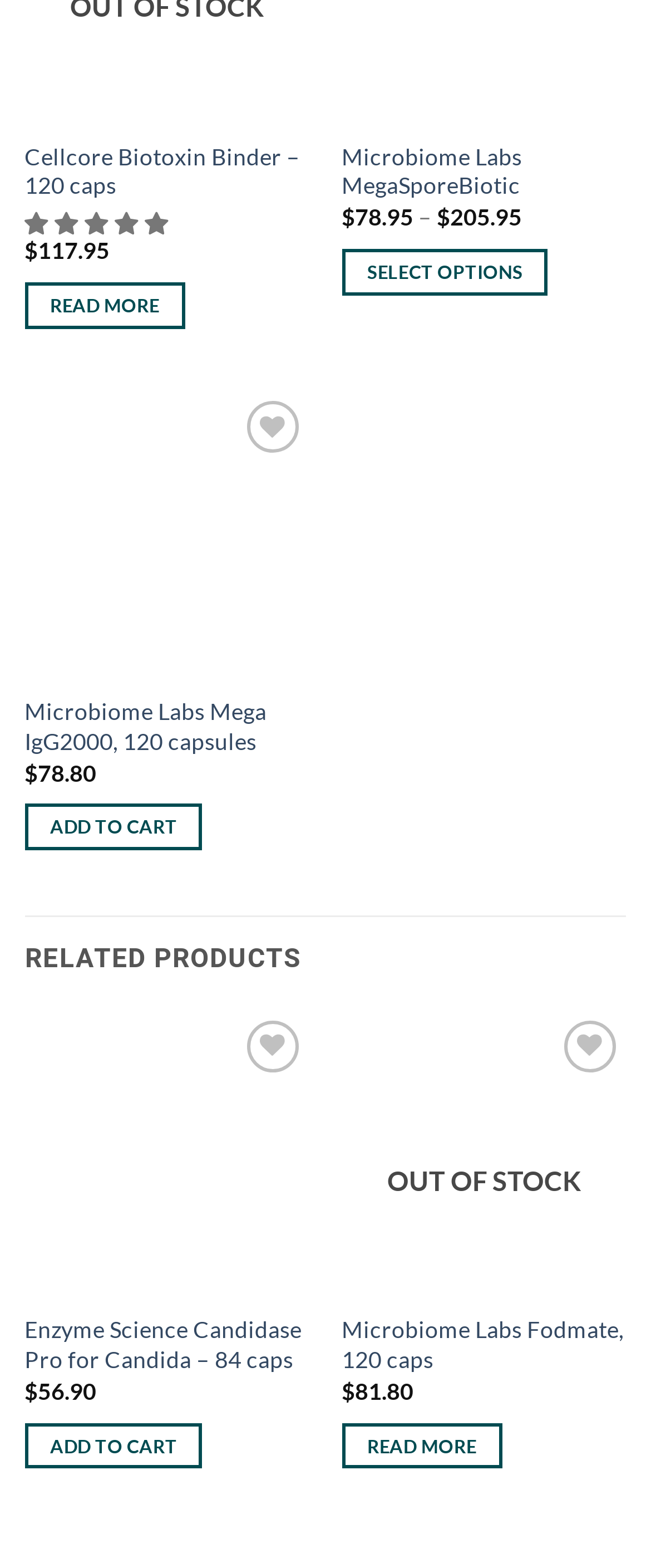Determine the bounding box coordinates of the region to click in order to accomplish the following instruction: "Read more about 'Microbiome Labs MegaSporeBiotic'". Provide the coordinates as four float numbers between 0 and 1, specifically [left, top, right, bottom].

[0.525, 0.159, 0.842, 0.188]